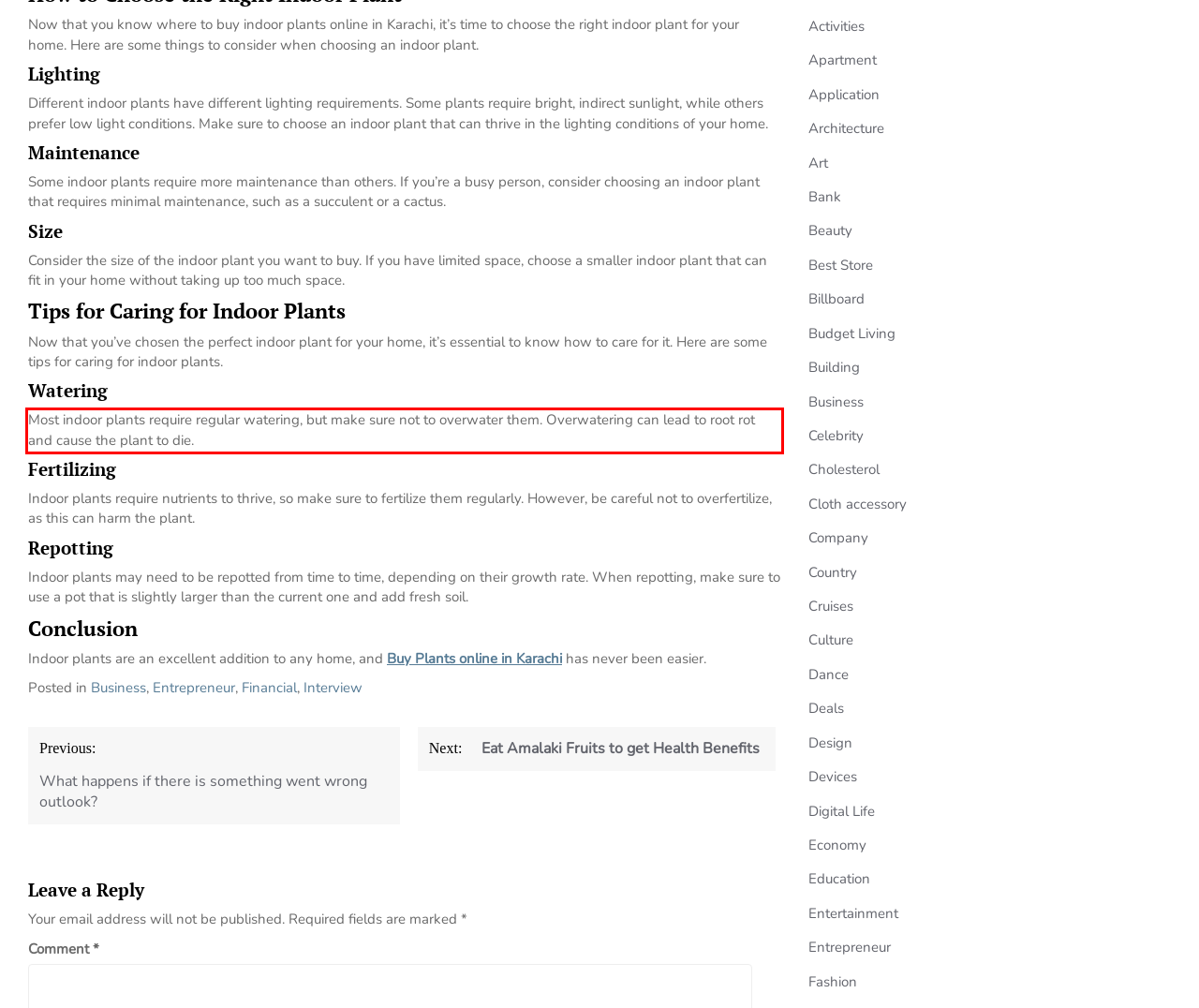Observe the screenshot of the webpage, locate the red bounding box, and extract the text content within it.

Most indoor plants require regular watering, but make sure not to overwater them. Overwatering can lead to root rot and cause the plant to die.